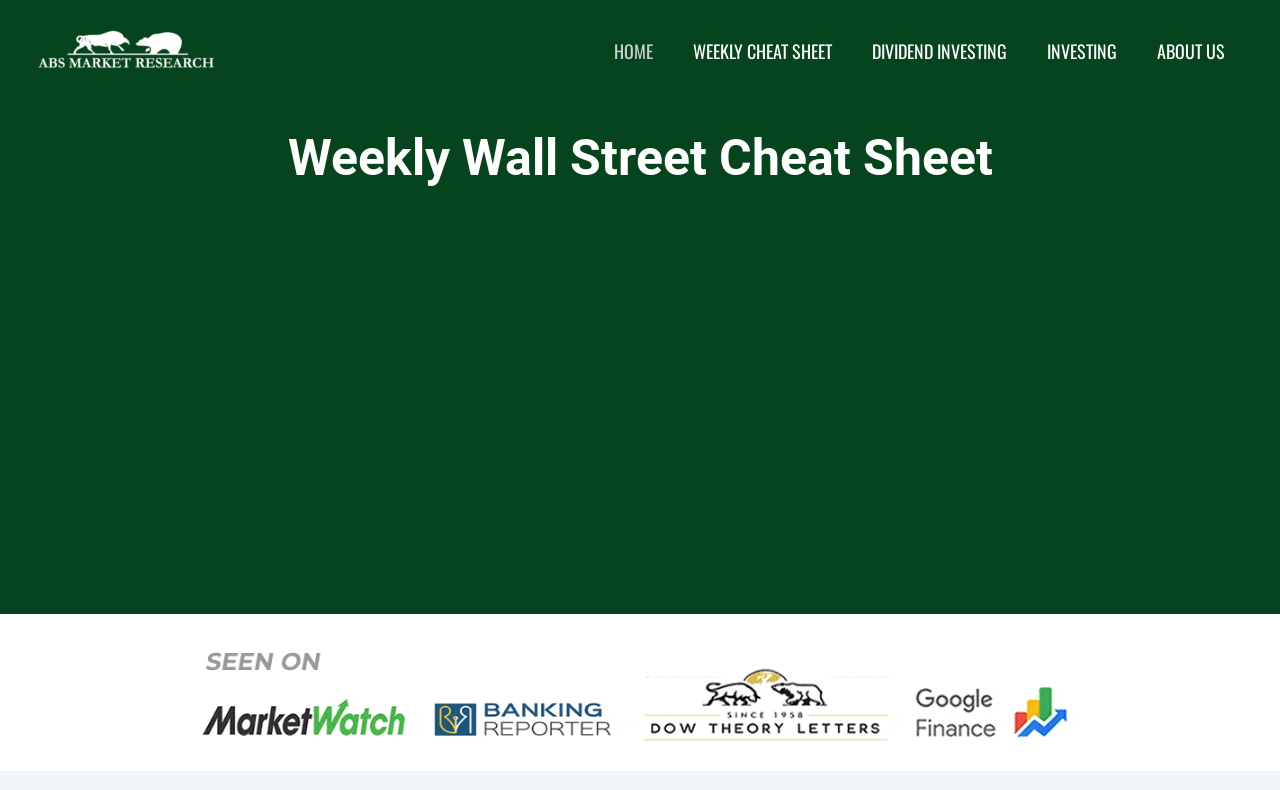Using floating point numbers between 0 and 1, provide the bounding box coordinates in the format (top-left x, top-left y, bottom-right x, bottom-right y). Locate the UI element described here: Investing

[0.802, 0.0, 0.888, 0.13]